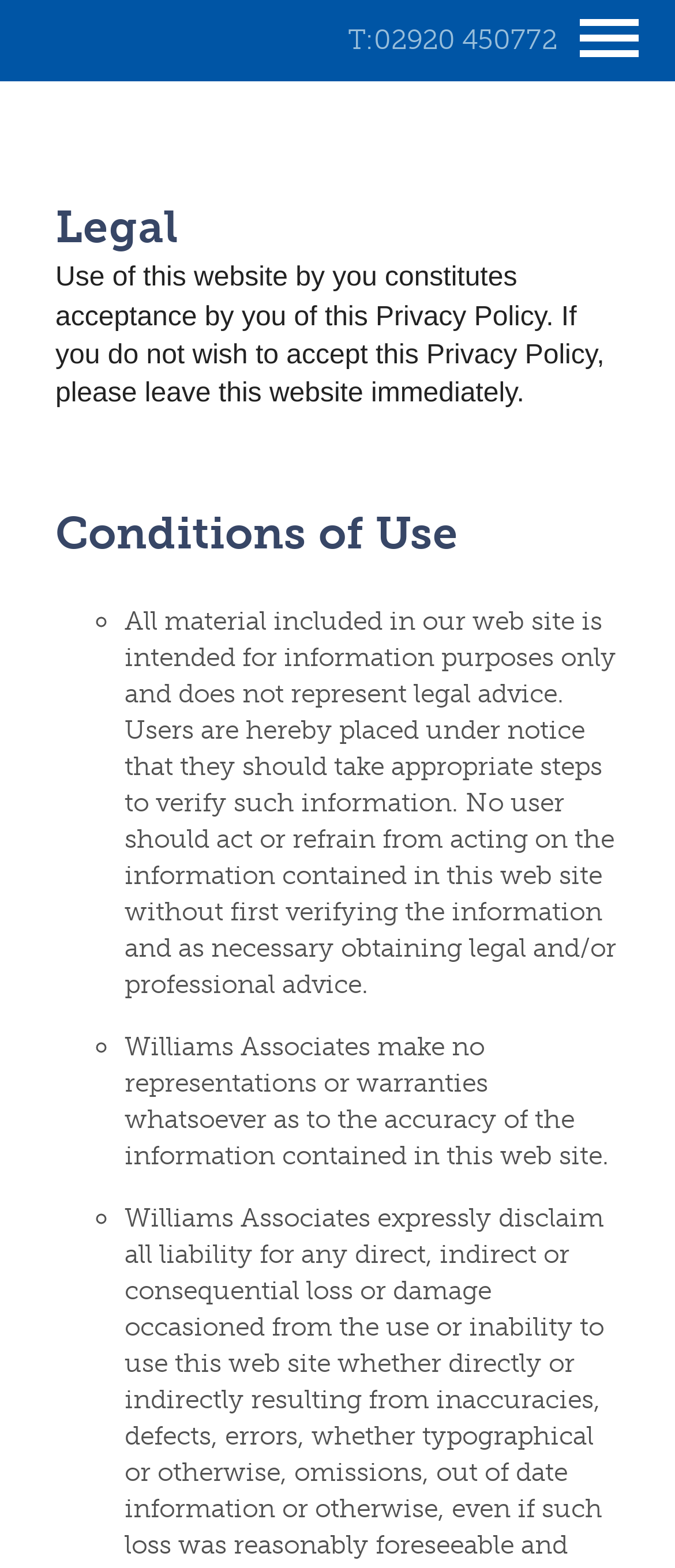What should users do before acting on the information?
Utilize the information in the image to give a detailed answer to the question.

According to the StaticText element, users are advised to 'take appropriate steps to verify such information' before acting or refraining from acting on the information contained in this website. This suggests that users should verify the information to ensure its accuracy.